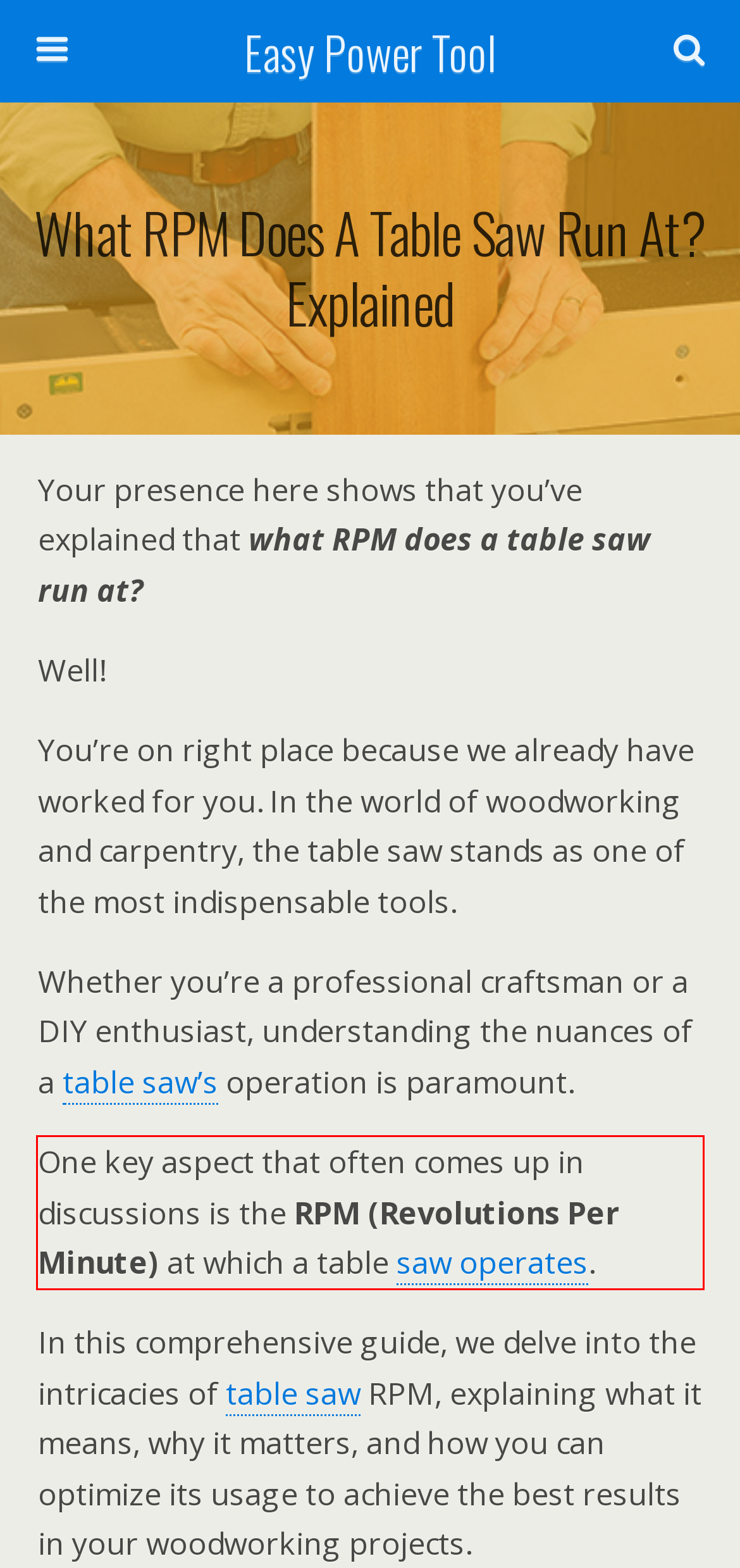Please identify the text within the red rectangular bounding box in the provided webpage screenshot.

One key aspect that often comes up in discussions is the RPM (Revolutions Per Minute) at which a table saw operates.